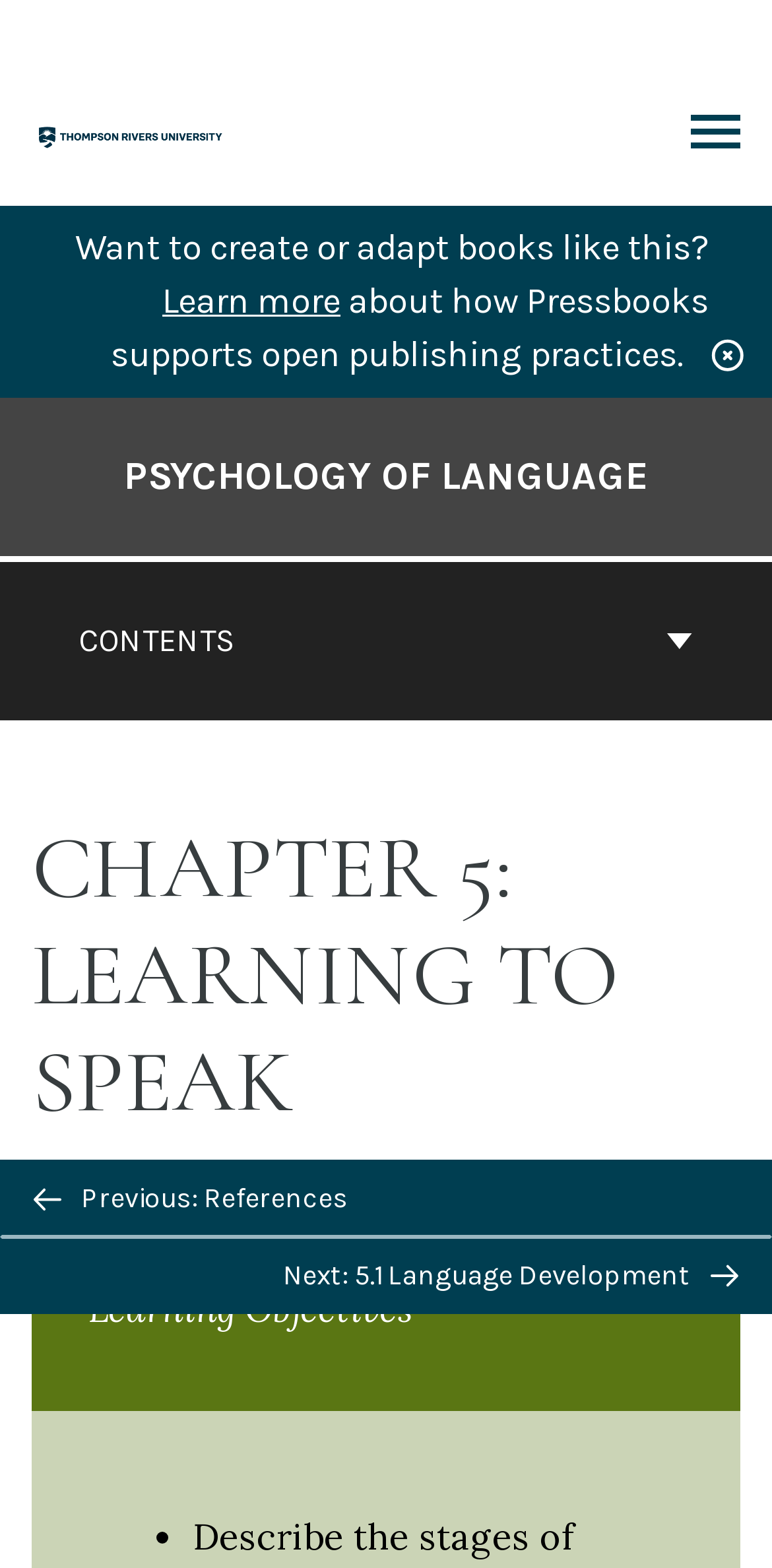Illustrate the webpage thoroughly, mentioning all important details.

This webpage is about Chapter 5 of the Psychology of Language book, focusing on "Learning to Speak". At the top left, there is a logo for TRU Pressbooks, accompanied by a link to the pressbooks website. On the top right, there is a toggle menu link. Below the logo, there is a promotional text "Want to create or adapt books like this?" with a "Learn more" link next to it, which provides more information about how Pressbooks supports open publishing practices.

The main content of the page is divided into sections. On the left side, there is a navigation menu for the book contents, with a "CONTENTS" button that can be expanded. Below the navigation menu, there is a link to go to the cover page of the Psychology of Language book. 

The main section of the page is headed by "CHAPTER 5: LEARNING TO SPEAK" and has a subheading "Learning Objectives". The learning objectives are listed in bullet points, with a list marker "•" preceding each point.

At the bottom of the page, there is a navigation section for previous and next chapters, with links to "Previous: References" and "Next: 5.1 Language Development" respectively. Each link is accompanied by an arrow icon, pointing left and right respectively. There is also a "BACK TO TOP" button in the middle of the bottom section, which allows users to quickly navigate back to the top of the page.